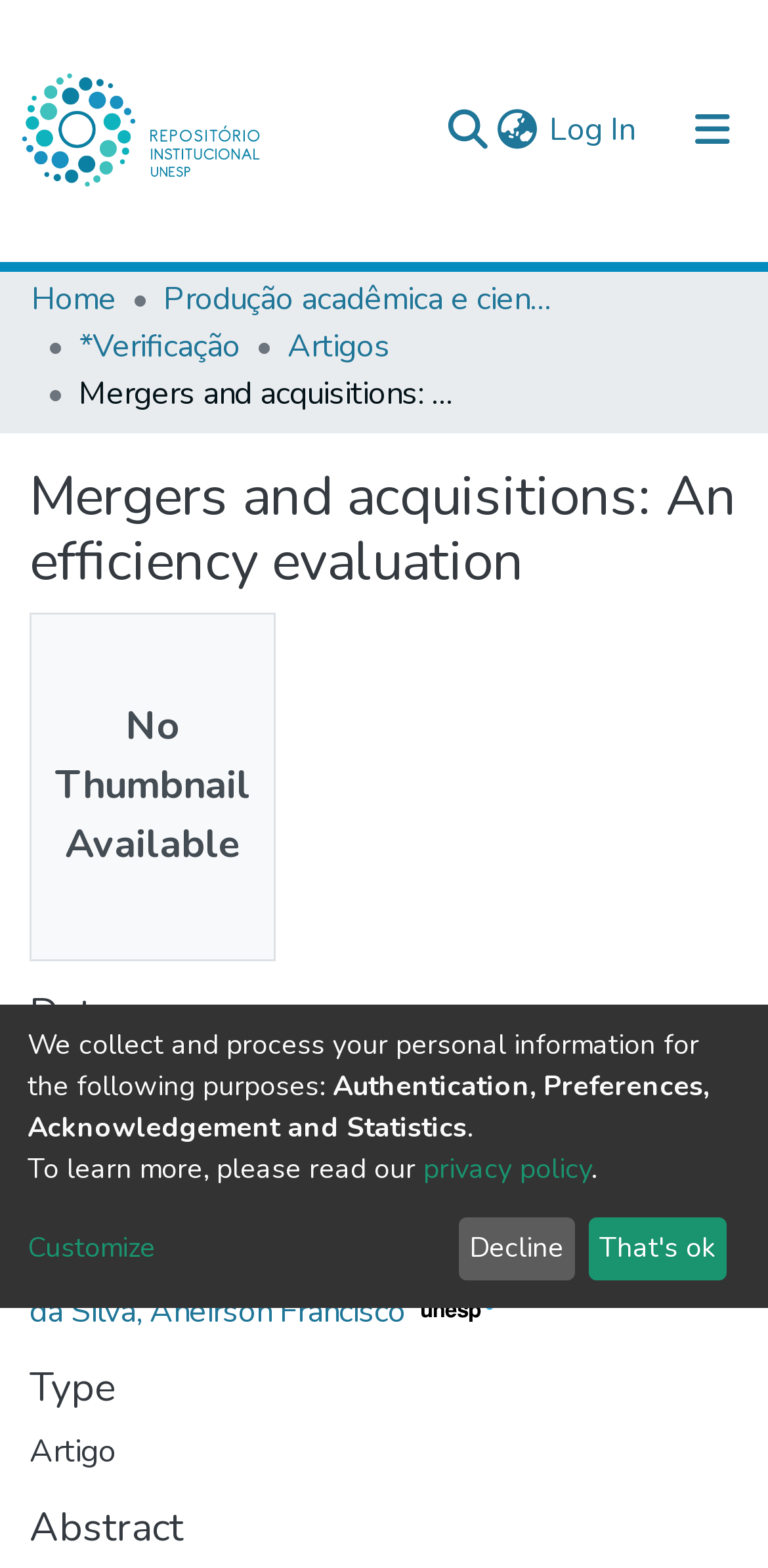Please answer the following question using a single word or phrase: 
Who are the authors of this article?

Paulo Rotela Junior, Edson de Oliveira Pamplona, Aneirson Francisco da Silva